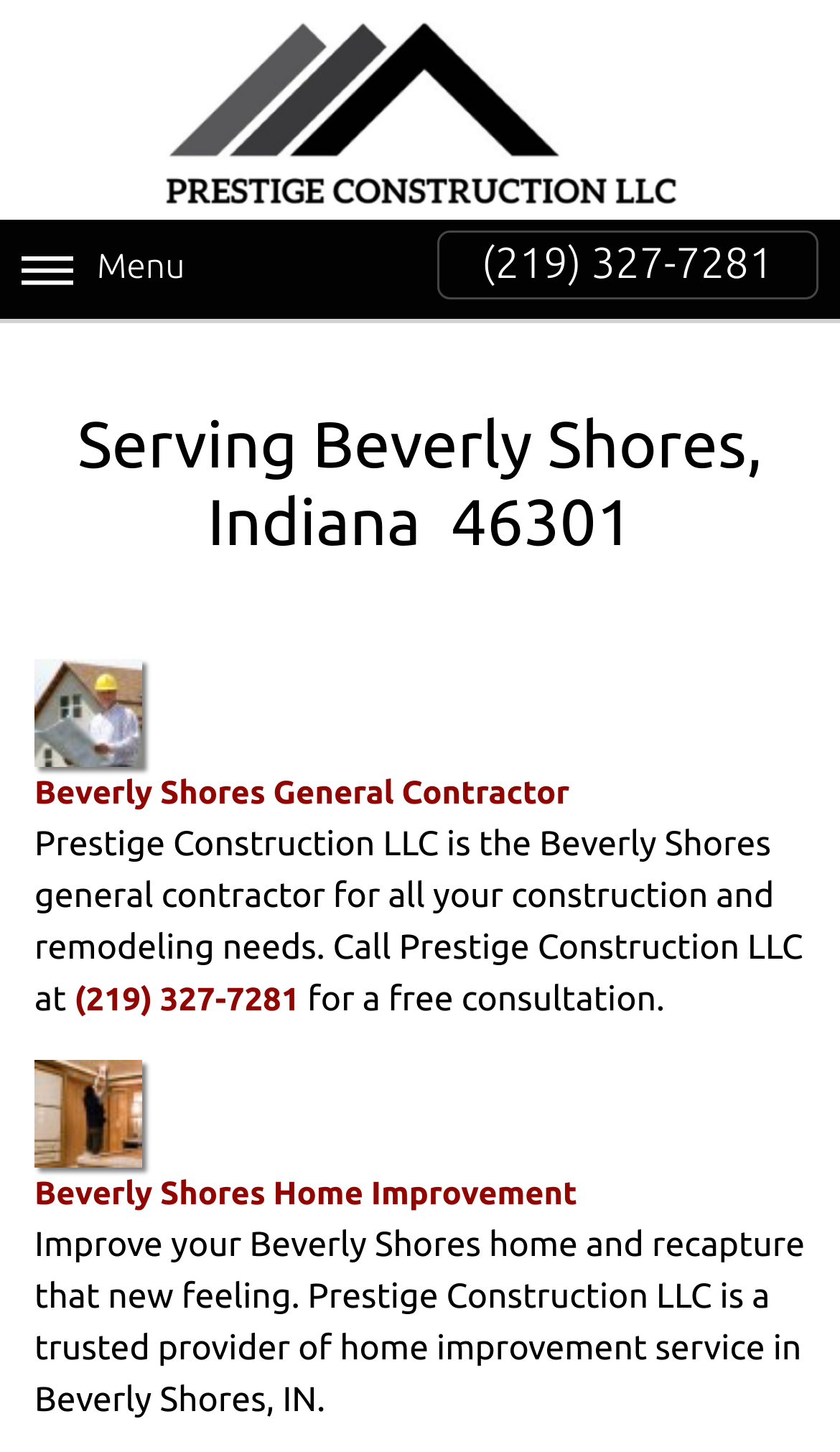What is the region where Prestige Construction LLC operates?
Can you offer a detailed and complete answer to this question?

I found this information by looking at the text content of the webpage, specifically the heading 'Serving Beverly Shores, Indiana 46301' and the static text 'Prestige Construction LLC is the Beverly Shores general contractor for all your construction and remodeling needs.' This suggests that Prestige Construction LLC operates in Beverly Shores, Indiana.